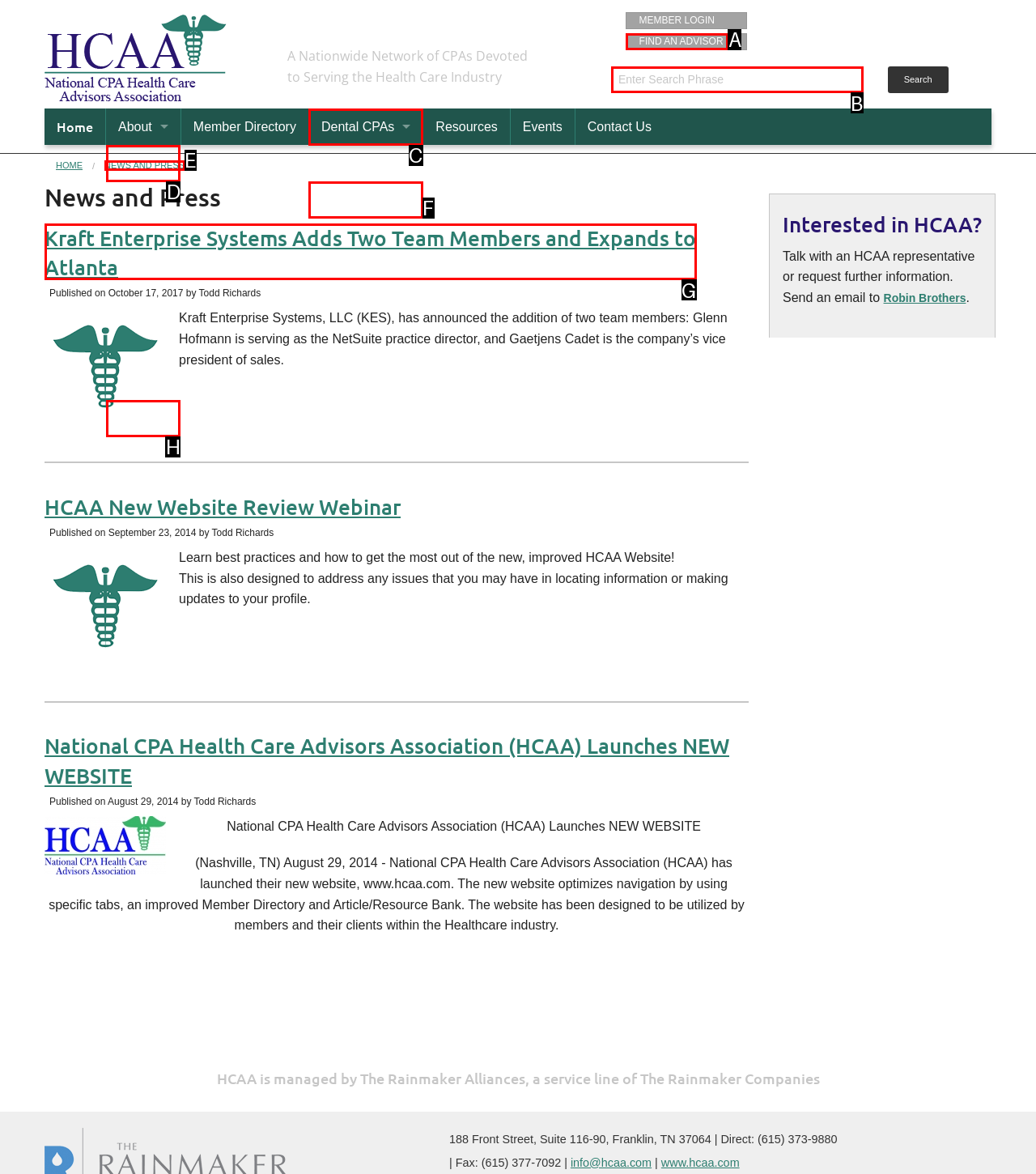Identify the HTML element to click to fulfill this task: Search for a phrase
Answer with the letter from the given choices.

B